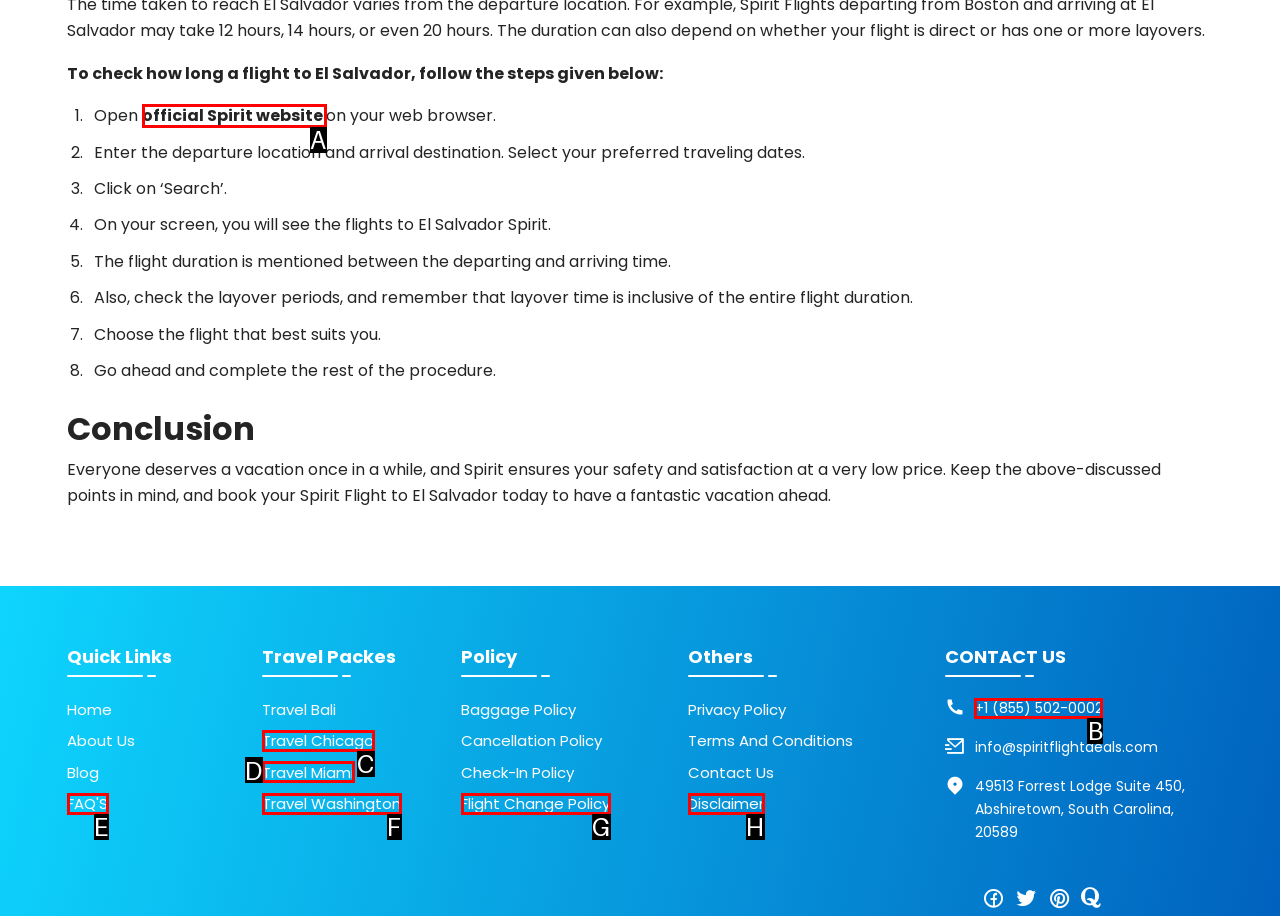Identify the HTML element to select in order to accomplish the following task: Click on 'official Spirit website'
Reply with the letter of the chosen option from the given choices directly.

A